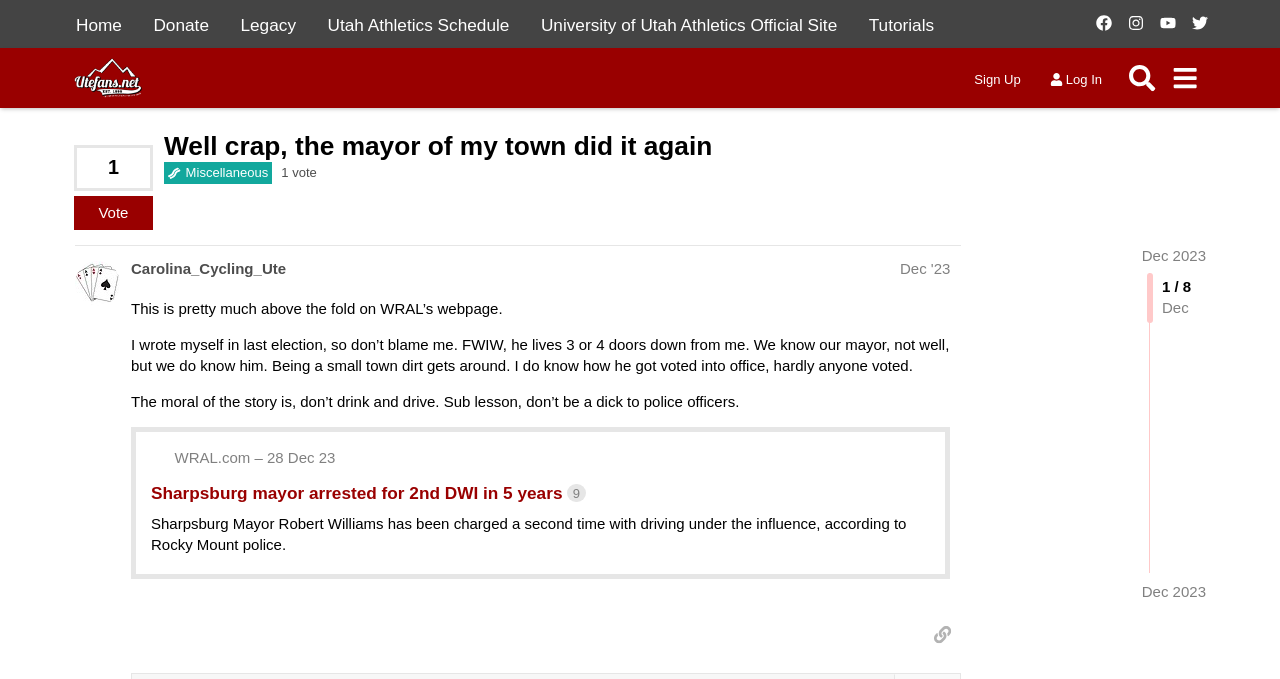Identify the bounding box for the UI element that is described as follows: "Tutorials".

[0.669, 0.012, 0.739, 0.062]